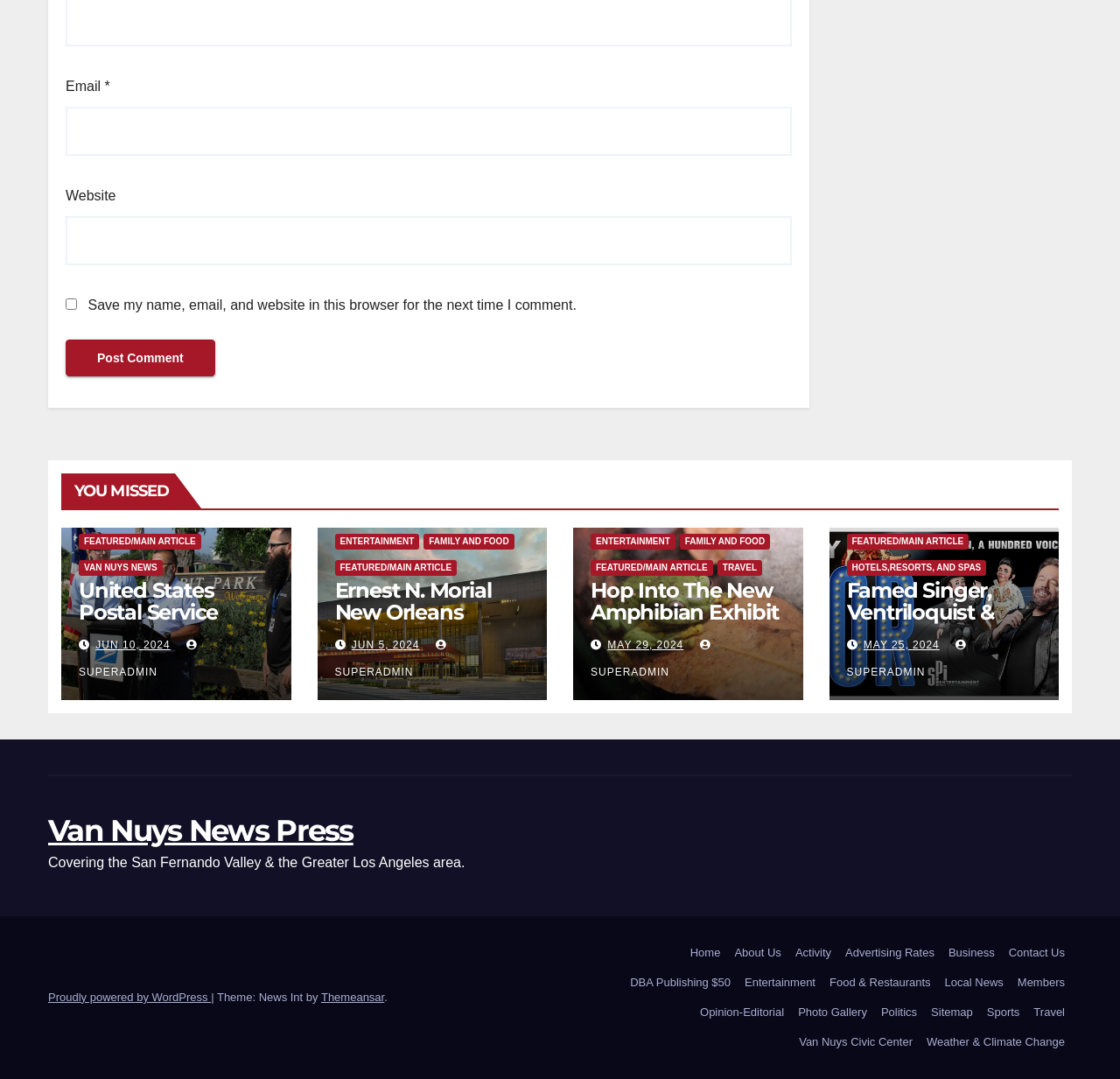What is the name of the website?
Please give a well-detailed answer to the question.

The website's name is mentioned in the footer section, where it says 'Van Nuys News Press'.